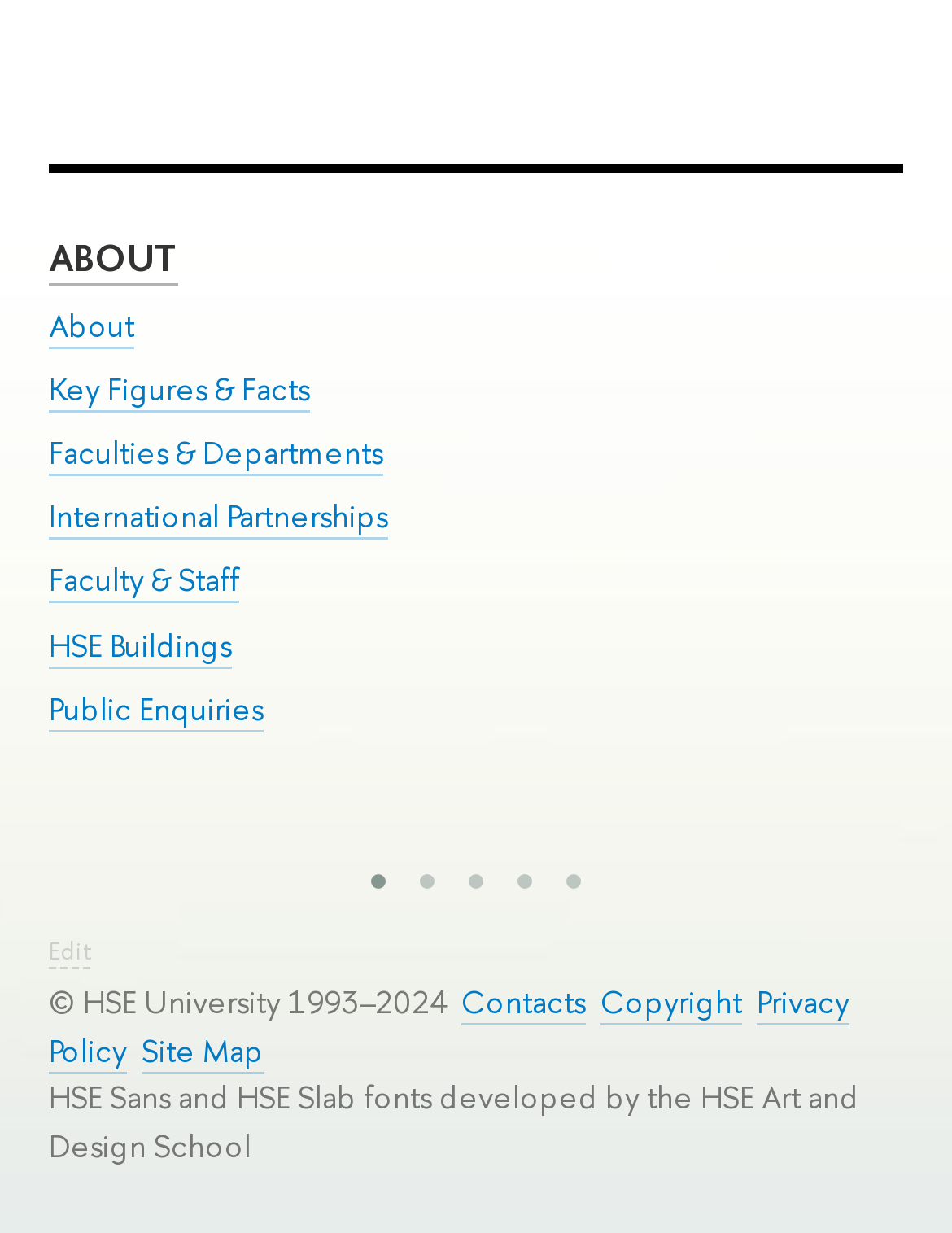From the details in the image, provide a thorough response to the question: What is the font used by HSE University?

I found a text at the bottom of the page that mentions 'HSE Sans and HSE Slab fonts developed by the HSE Art and Design School', which indicates that these are the fonts used by HSE University.